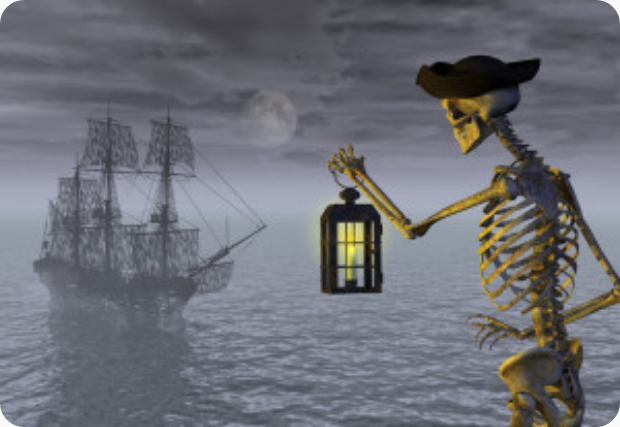What is the theme of the image?
Look at the image and provide a short answer using one word or a phrase.

Nautical mysteries and supernatural